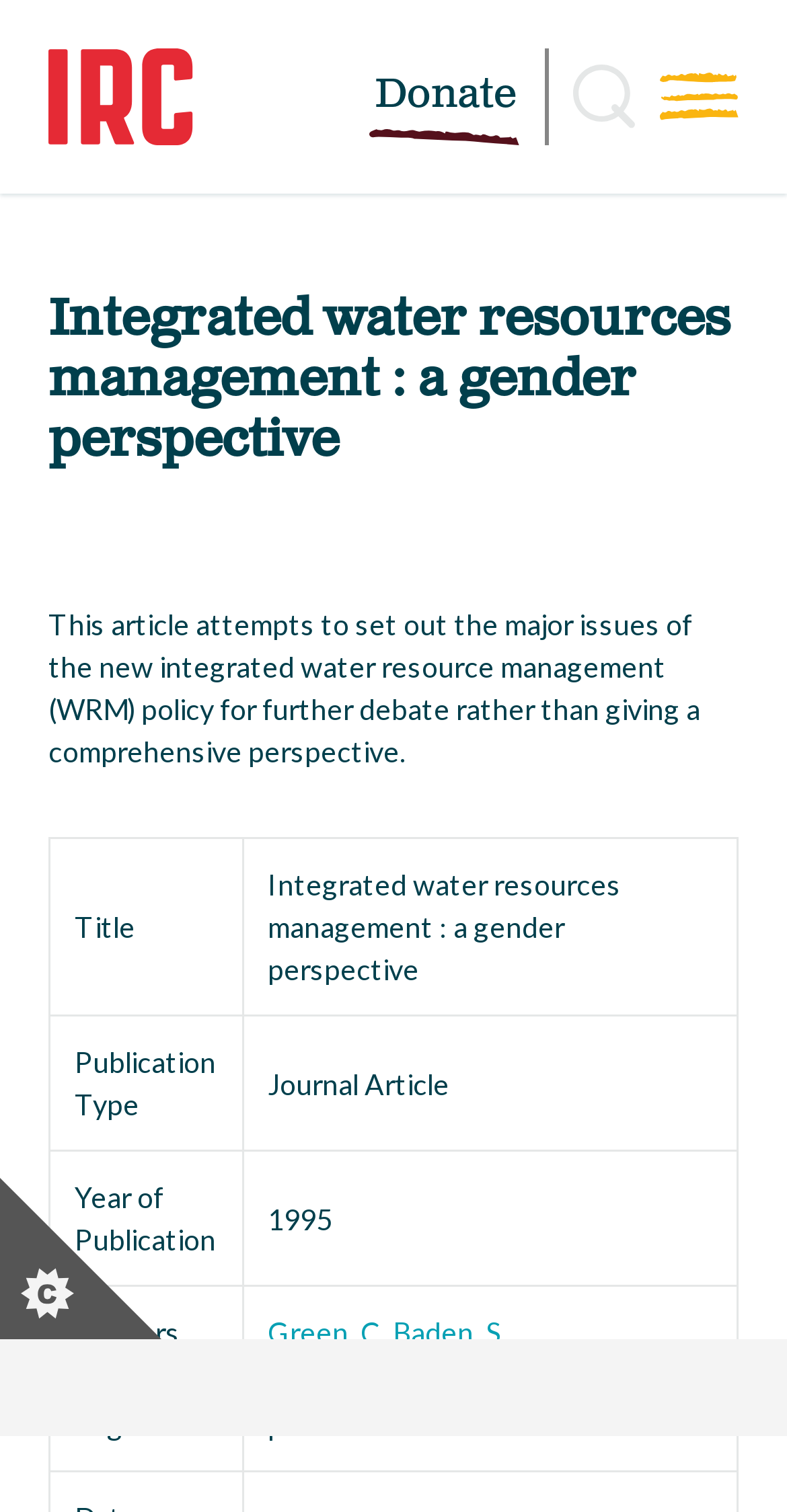Extract the main headline from the webpage and generate its text.

Integrated water resources management : a gender perspective